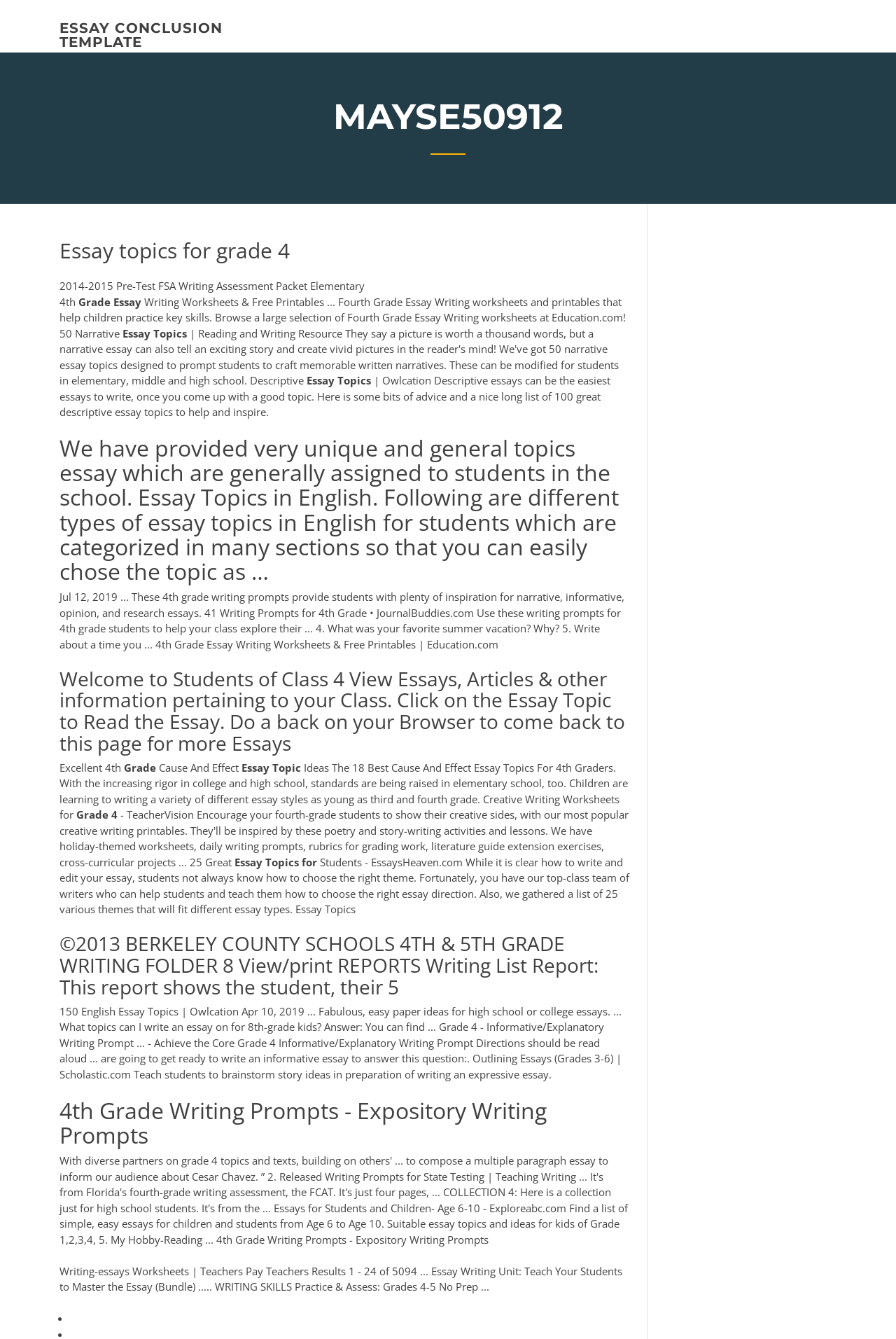Please specify the bounding box coordinates in the format (top-left x, top-left y, bottom-right x, bottom-right y), with values ranging from 0 to 1. Identify the bounding box for the UI component described as follows: essay conclusion template

[0.066, 0.015, 0.248, 0.038]